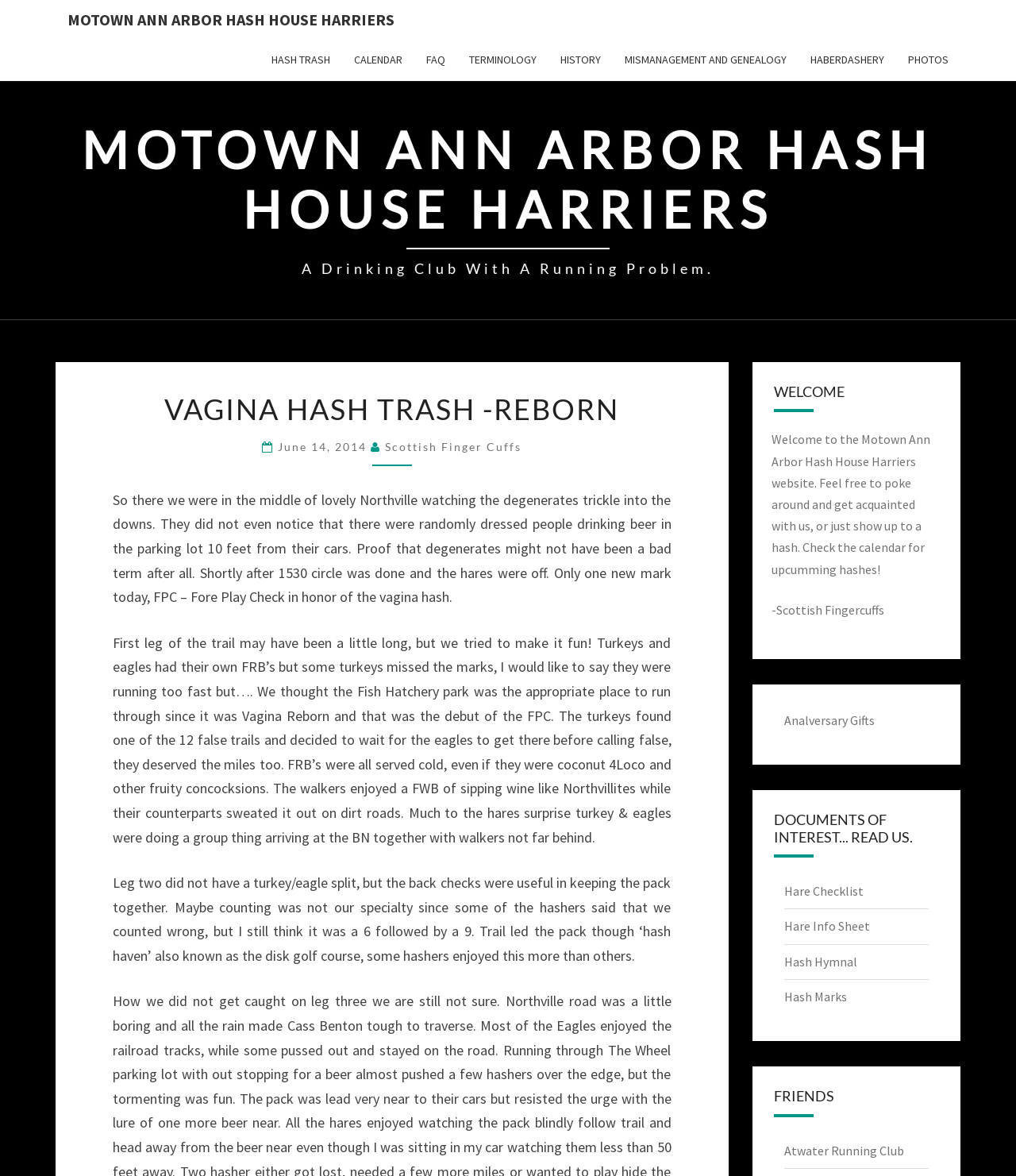Extract the main title from the webpage.

MOTOWN ANN ARBOR HASH HOUSE HARRIERS